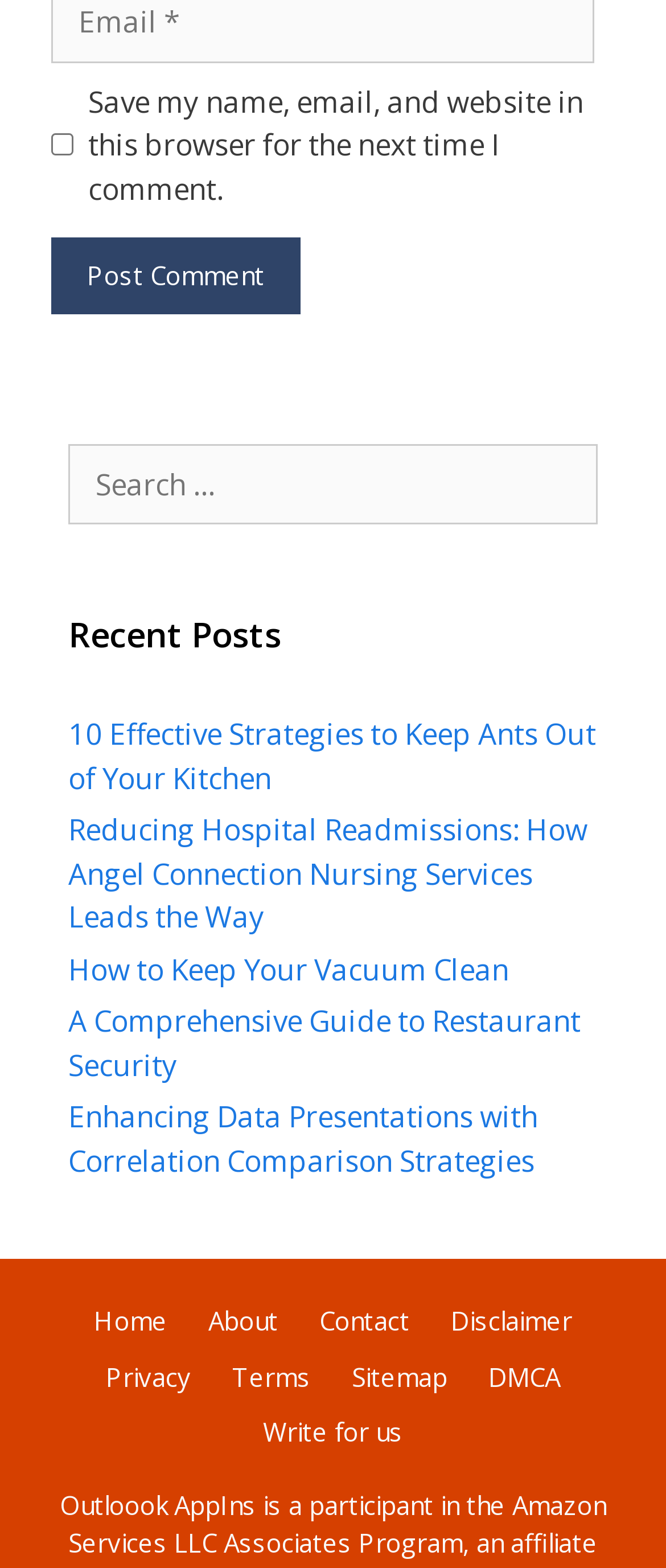Find the bounding box coordinates for the element described here: "Write for us".

[0.395, 0.902, 0.605, 0.924]